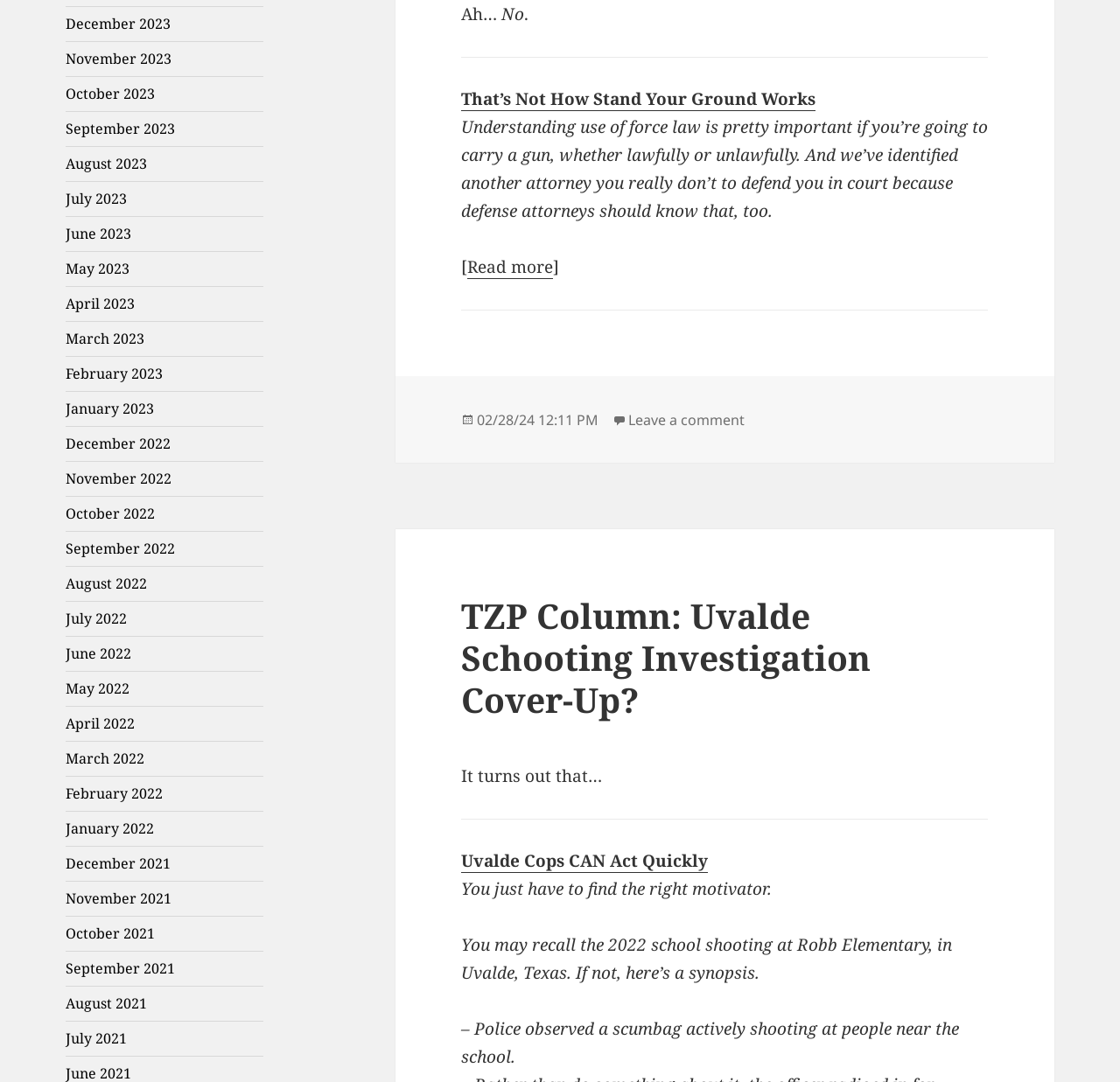What is the title of the second article?
Examine the image and give a concise answer in one word or a short phrase.

TZP Column: Uvalde Schooting Investigation Cover-Up?